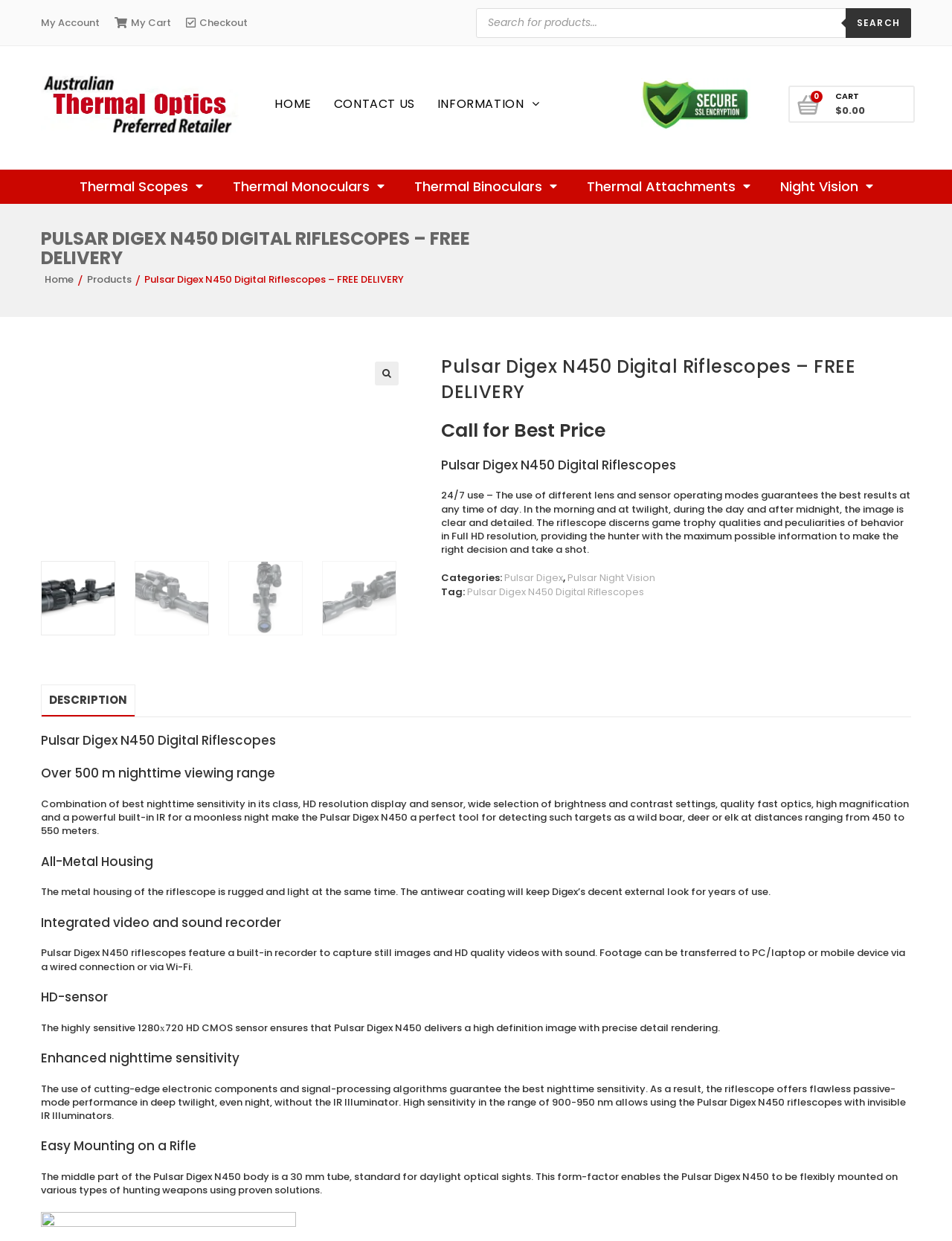Please find and provide the title of the webpage.

PULSAR DIGEX N450 DIGITAL RIFLESCOPES – FREE DELIVERY